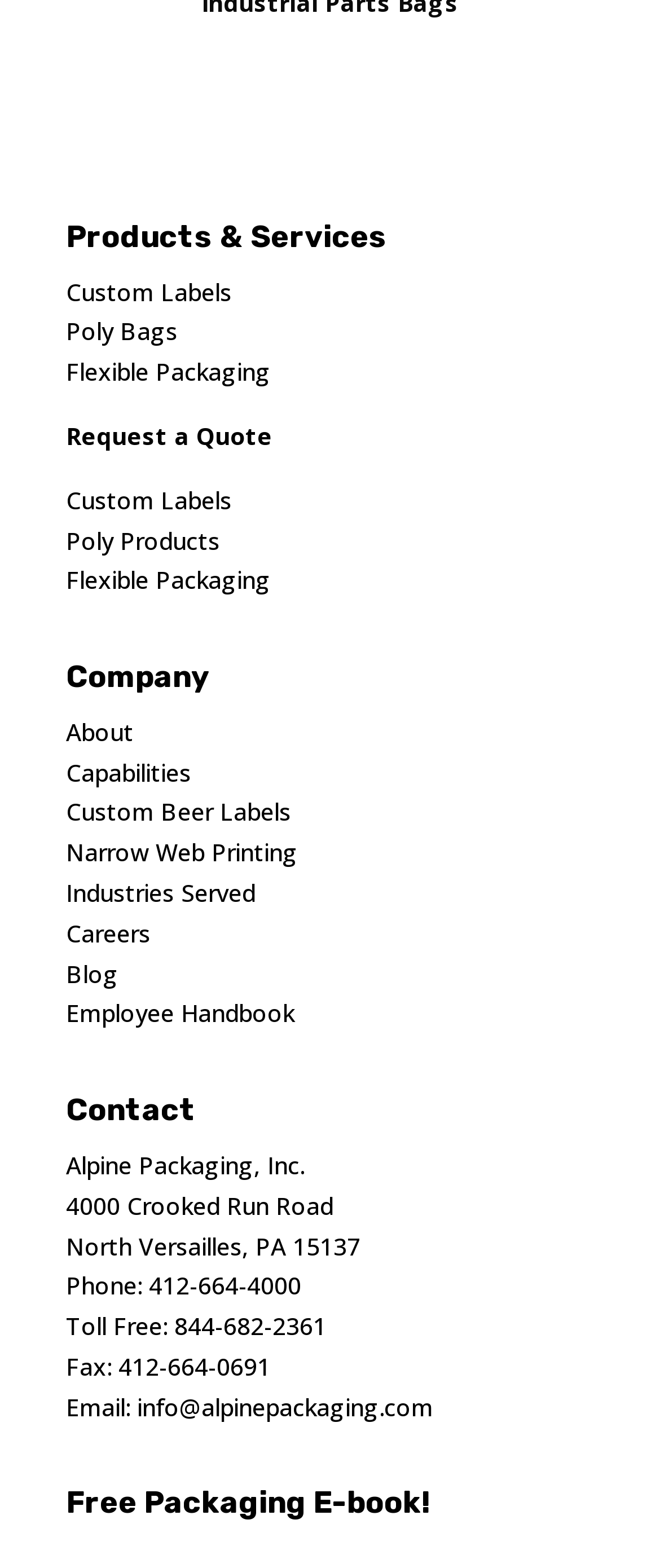Pinpoint the bounding box coordinates of the area that should be clicked to complete the following instruction: "Request a Quote". The coordinates must be given as four float numbers between 0 and 1, i.e., [left, top, right, bottom].

[0.1, 0.268, 0.413, 0.288]